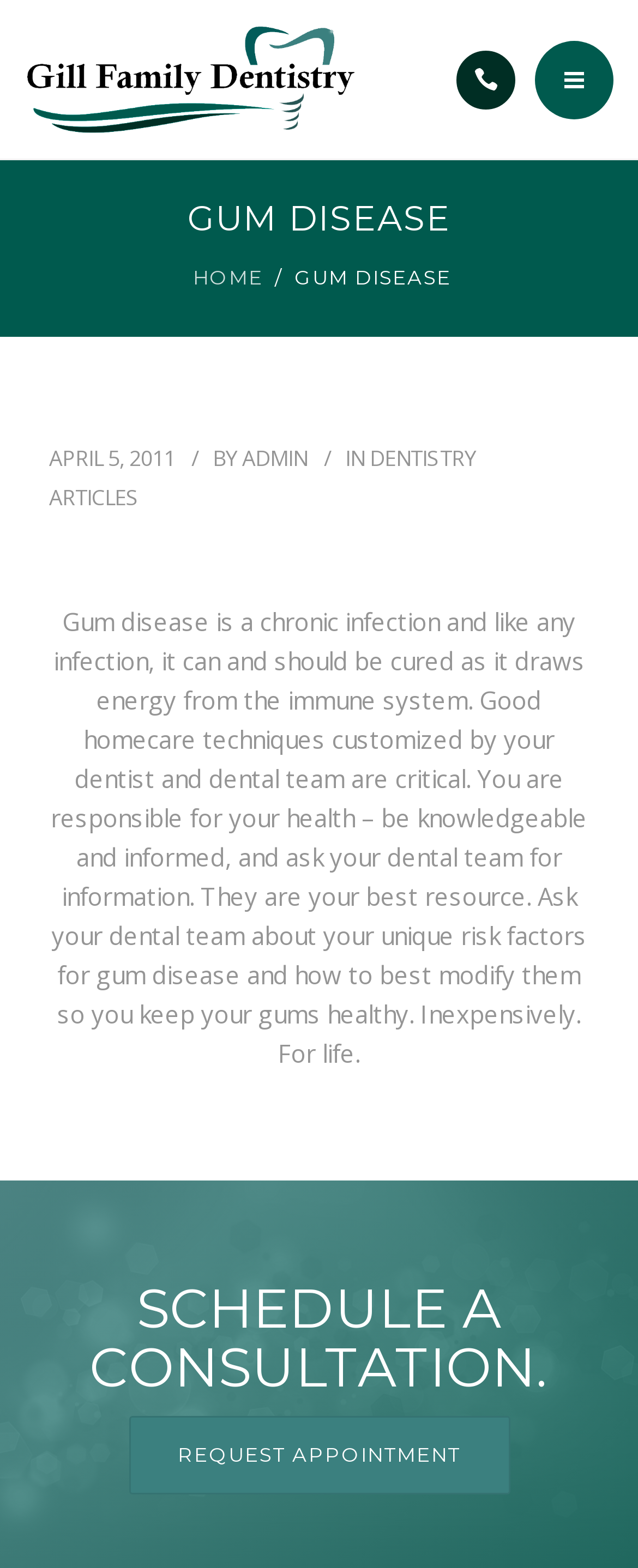Please answer the following question as detailed as possible based on the image: 
How many links are in the 'DENTISTRY ARTICLES' section?

I found one link 'DENTISTRY ARTICLES' in the section, which is located below the 'APRIL 5, 2011' date and 'BY ADMIN' text, indicating that there is only one link in this section.